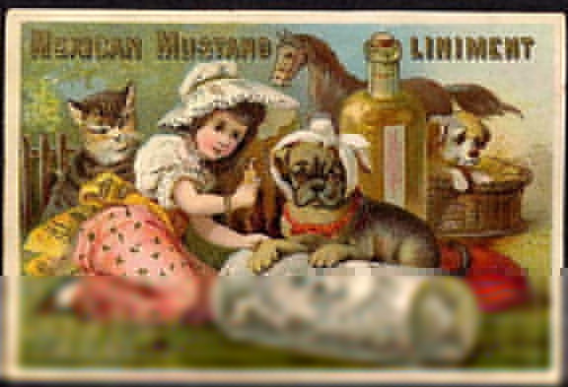Carefully observe the image and respond to the question with a detailed answer:
How many dogs are visible in the image?

The image shows a brown dog resting on a roll of fabric, and another dog is visible in a basket, suggesting that there are two dogs in the illustration.